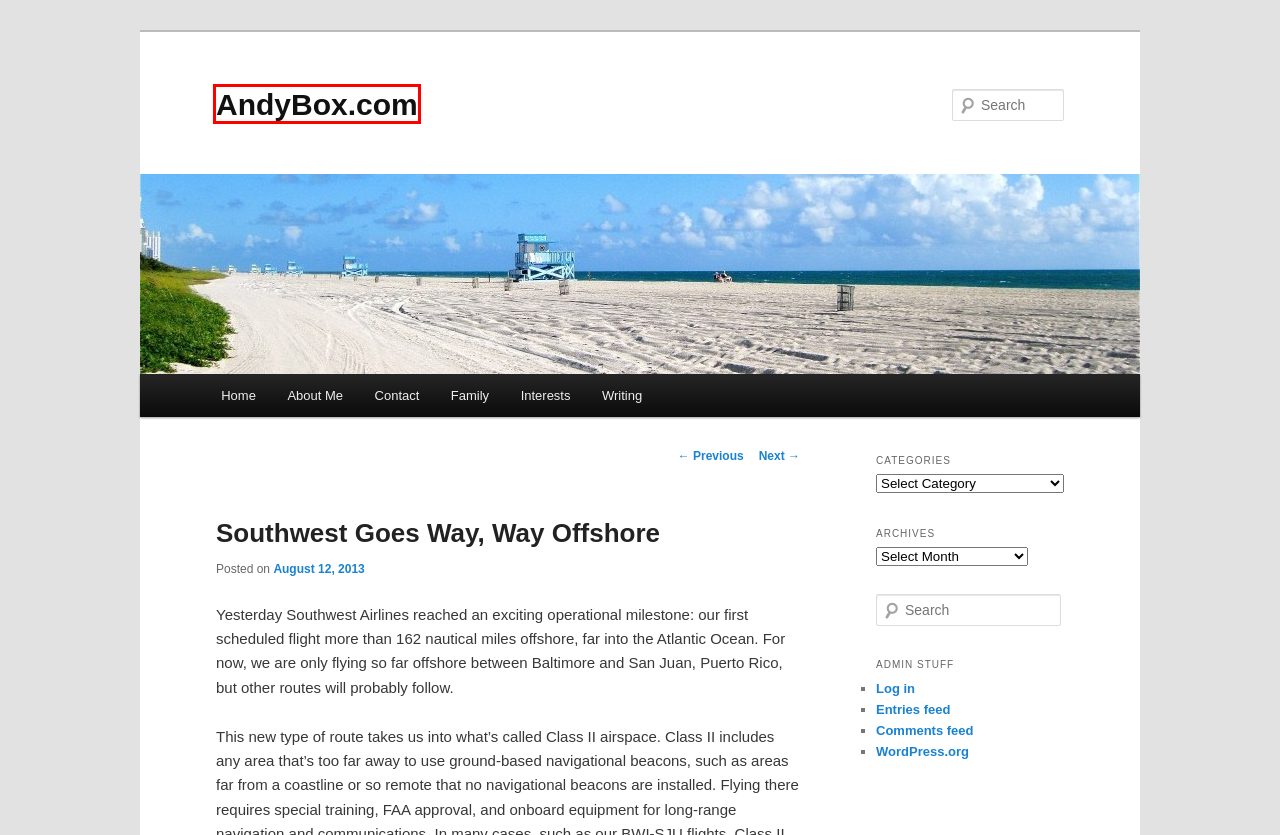Given a screenshot of a webpage with a red rectangle bounding box around a UI element, select the best matching webpage description for the new webpage that appears after clicking the highlighted element. The candidate descriptions are:
A. Contact | AndyBox.com
B. Ten Things I’ve Learned From Parenting | AndyBox.com
C. Writing | AndyBox.com
D. Blog Tool, Publishing Platform, and CMS – WordPress.org
E. AndyBox.com
F. Interests | AndyBox.com
G. Family | AndyBox.com
H. About Me | AndyBox.com

E